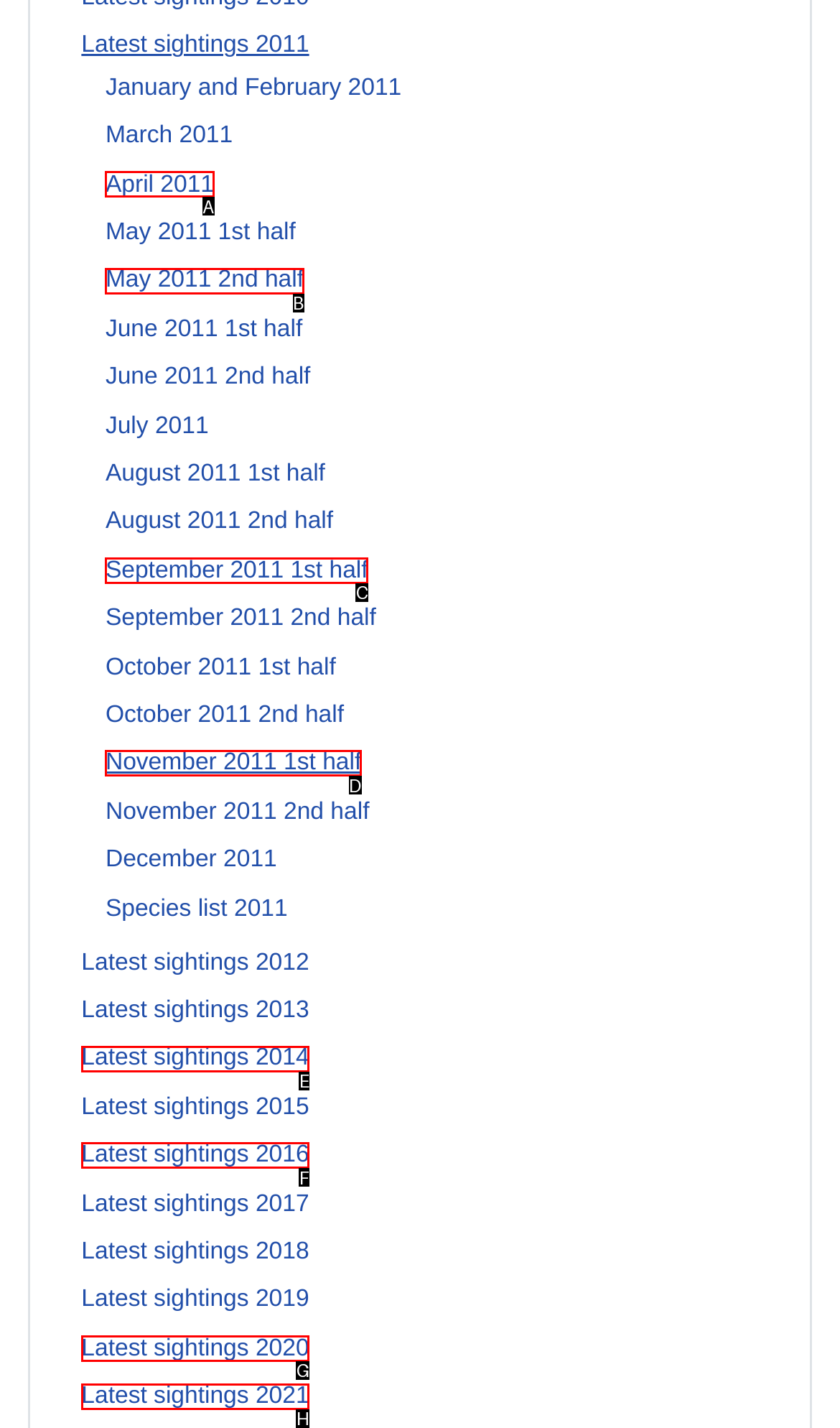Select the HTML element that needs to be clicked to carry out the task: Follow on Facebook
Provide the letter of the correct option.

None